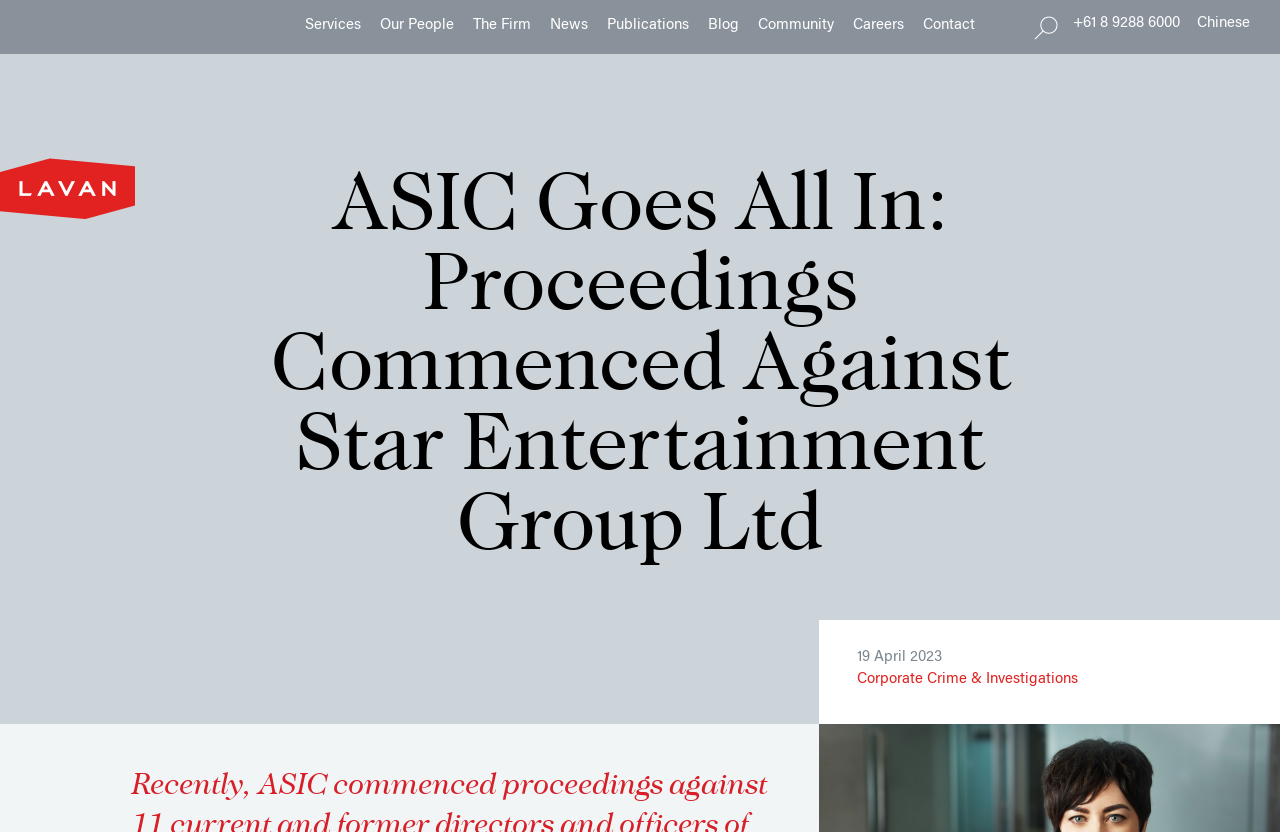What is the vertical position of the 'News' link relative to the 'Services' link?
Look at the screenshot and give a one-word or phrase answer.

Below